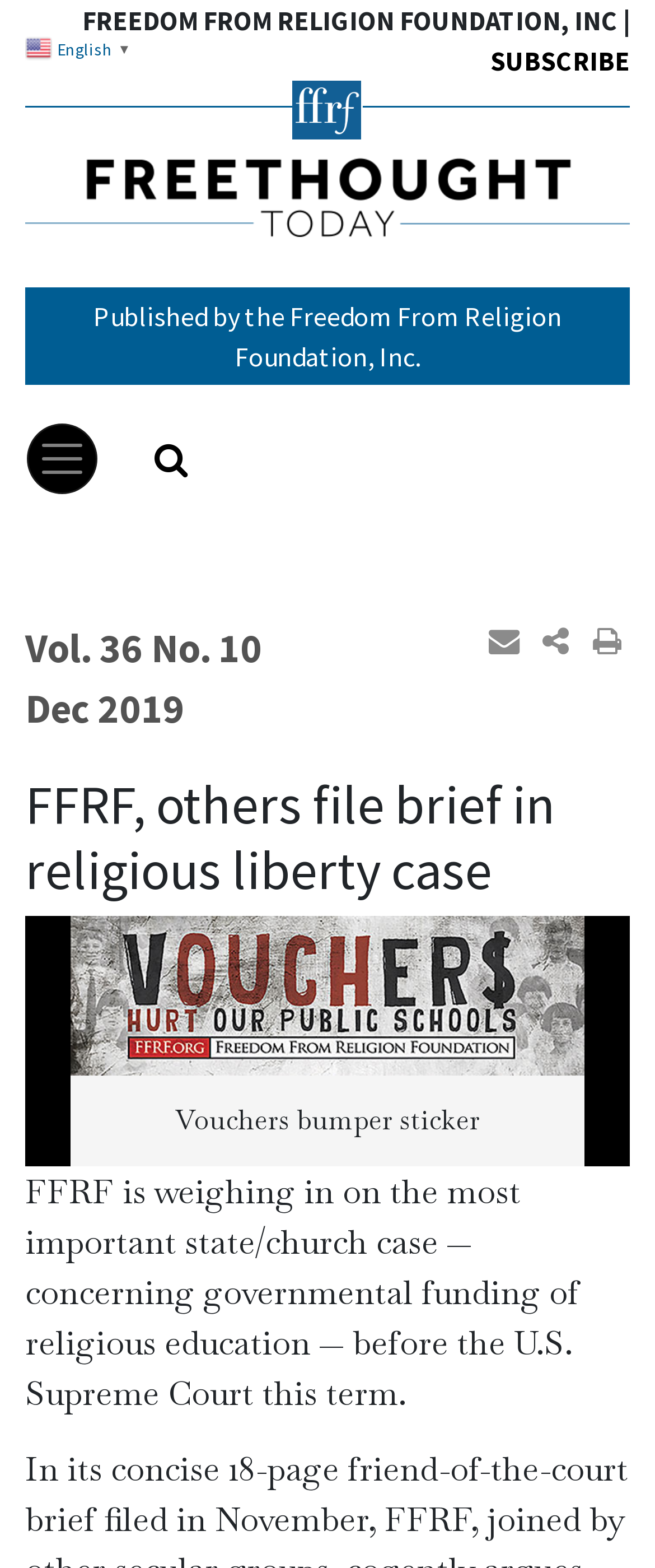Explain the webpage's layout and main content in detail.

The webpage appears to be an article from the Freedom From Religion Foundation, Inc. At the top, there is a header section with the organization's name and a link to subscribe. Below that, there is a navigation menu with a toggle button on the left and a search bar on the right. The search bar has a magnifying glass icon and a placeholder text "Search for:".

Below the header section, there is a main content area with a heading that reads "FFRF, others file brief in religious liberty case". This heading is followed by a figure with a caption "Vouchers bumper sticker", which is an image related to the article's content.

The main article text is located below the figure, which summarizes the content of the article. The text states that the Freedom From Religion Foundation is involved in a significant state/church case concerning governmental funding of religious education, which is currently before the U.S. Supreme Court.

On the top-right corner, there are three social media links represented by icons. Above the main content area, there is a publication information section with the volume and issue number, as well as the date "Dec 2019". On the top-left corner, there is a language selection link with an English flag icon.